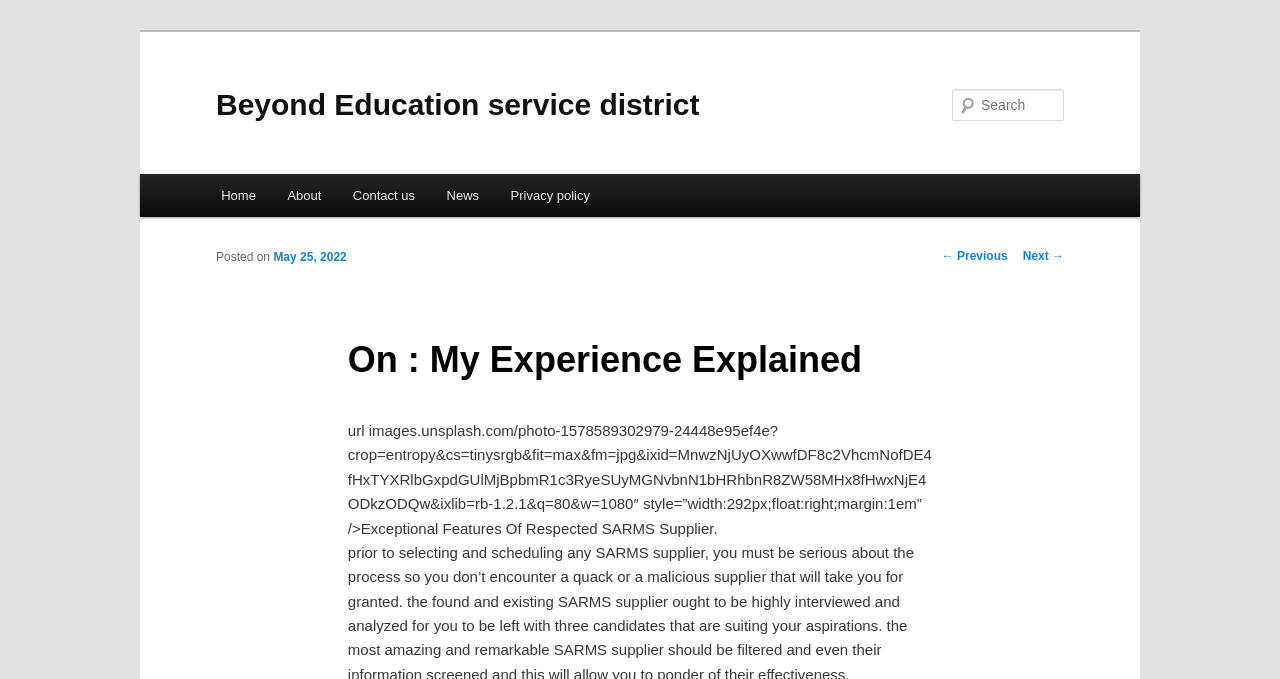What is the date of the post?
Use the information from the image to give a detailed answer to the question.

I found the answer by looking at the link element with the text 'May 25, 2022' which is located near the middle of the webpage, indicating the date of the post.